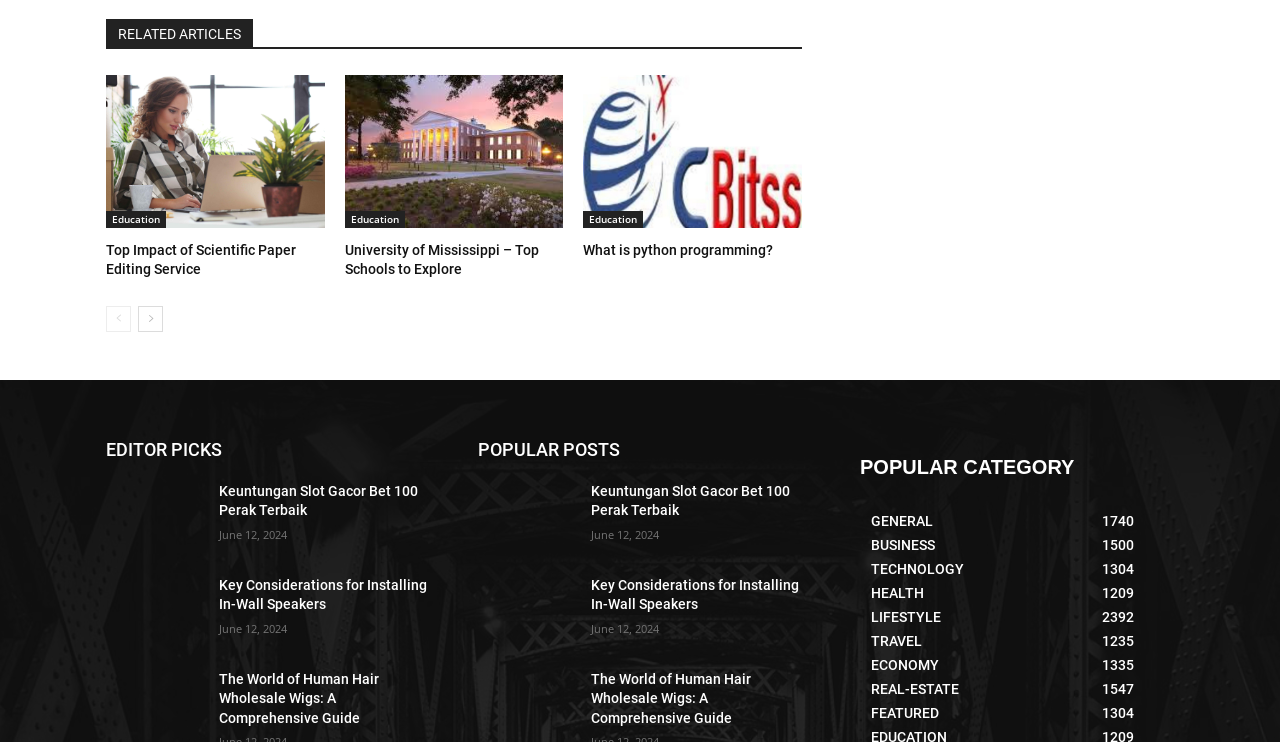Specify the bounding box coordinates of the element's region that should be clicked to achieve the following instruction: "Go to 'Education'". The bounding box coordinates consist of four float numbers between 0 and 1, in the format [left, top, right, bottom].

[0.083, 0.284, 0.13, 0.307]